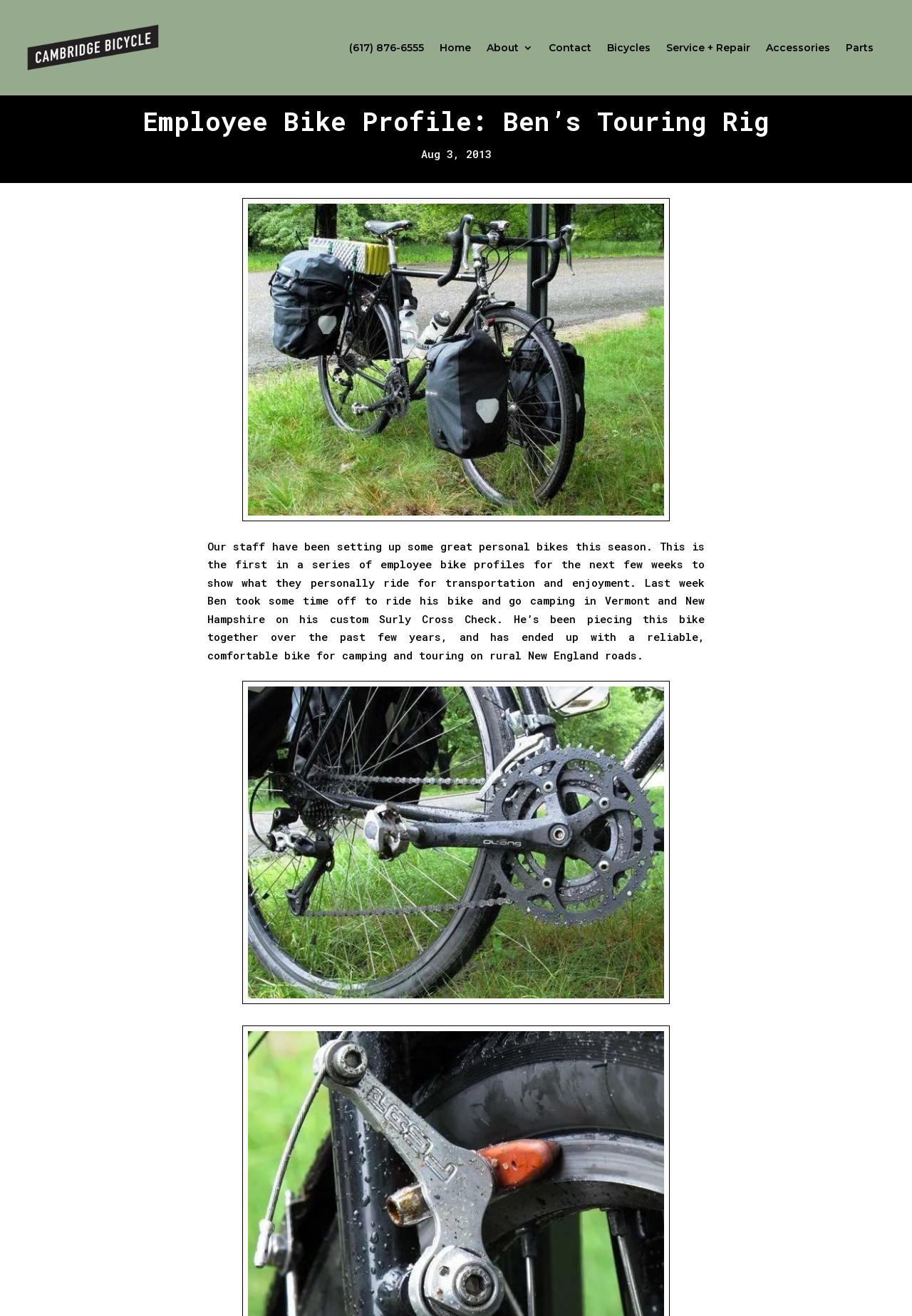Please determine the bounding box coordinates for the element that should be clicked to follow these instructions: "Explore the Bicycles section".

[0.666, 0.032, 0.713, 0.073]